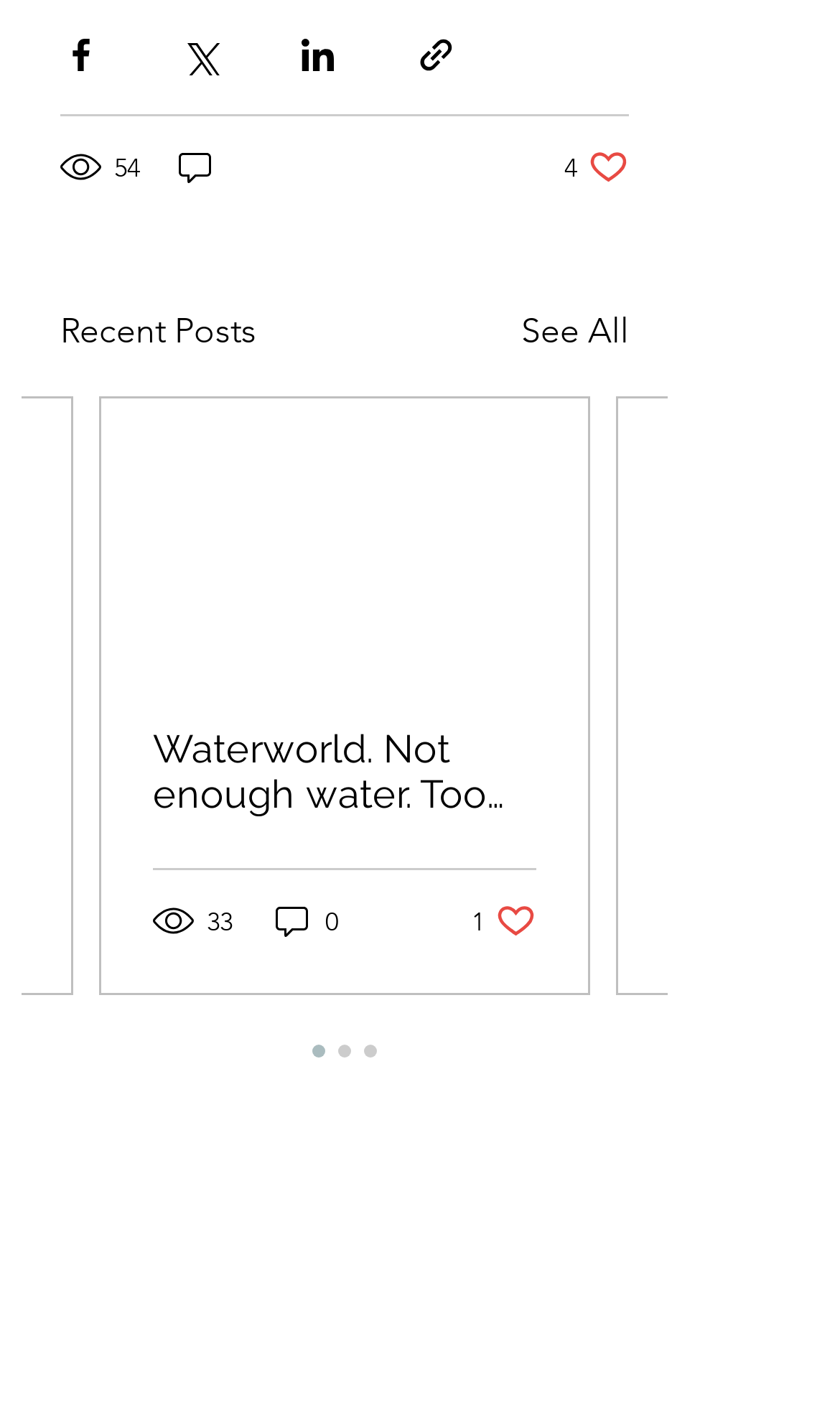How many social media sharing options are available?
Please give a detailed answer to the question using the information shown in the image.

There are four social media sharing options available, which are 'Share via Facebook', 'Share via Twitter', 'Share via LinkedIn', and 'Share via link'.